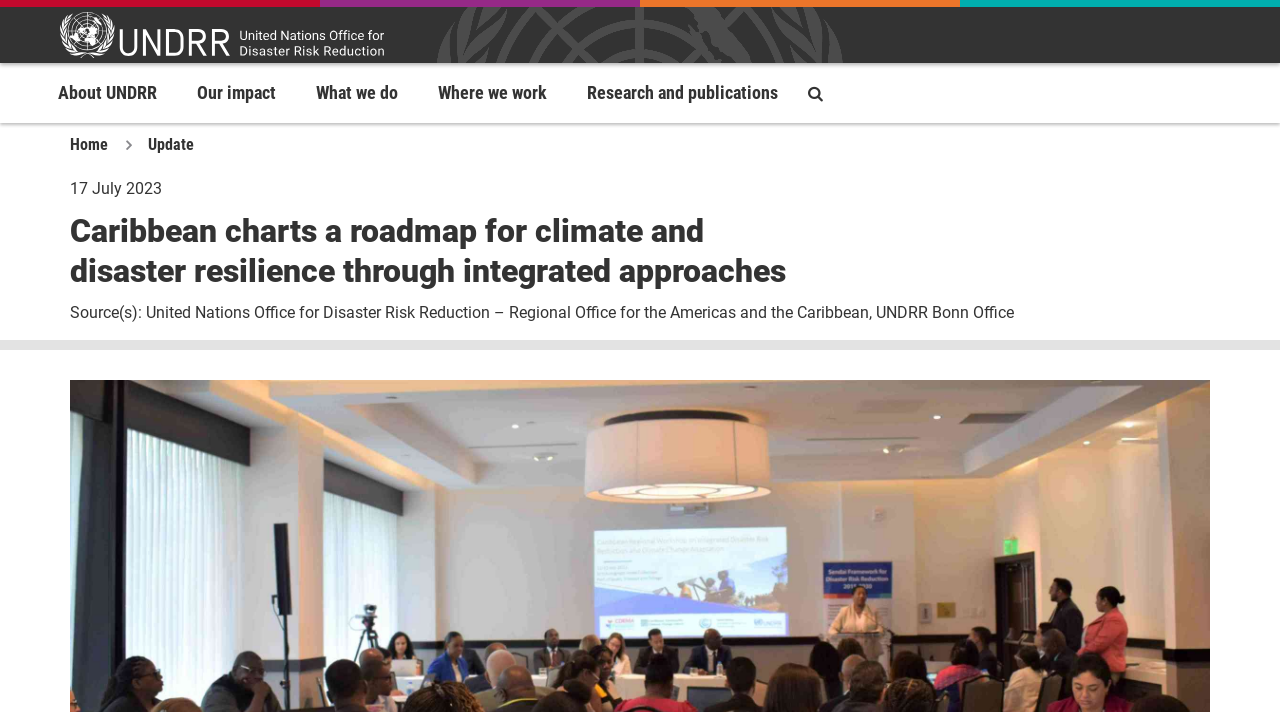Please specify the bounding box coordinates of the element that should be clicked to execute the given instruction: 'Go to About UNDRR'. Ensure the coordinates are four float numbers between 0 and 1, expressed as [left, top, right, bottom].

[0.03, 0.088, 0.138, 0.173]